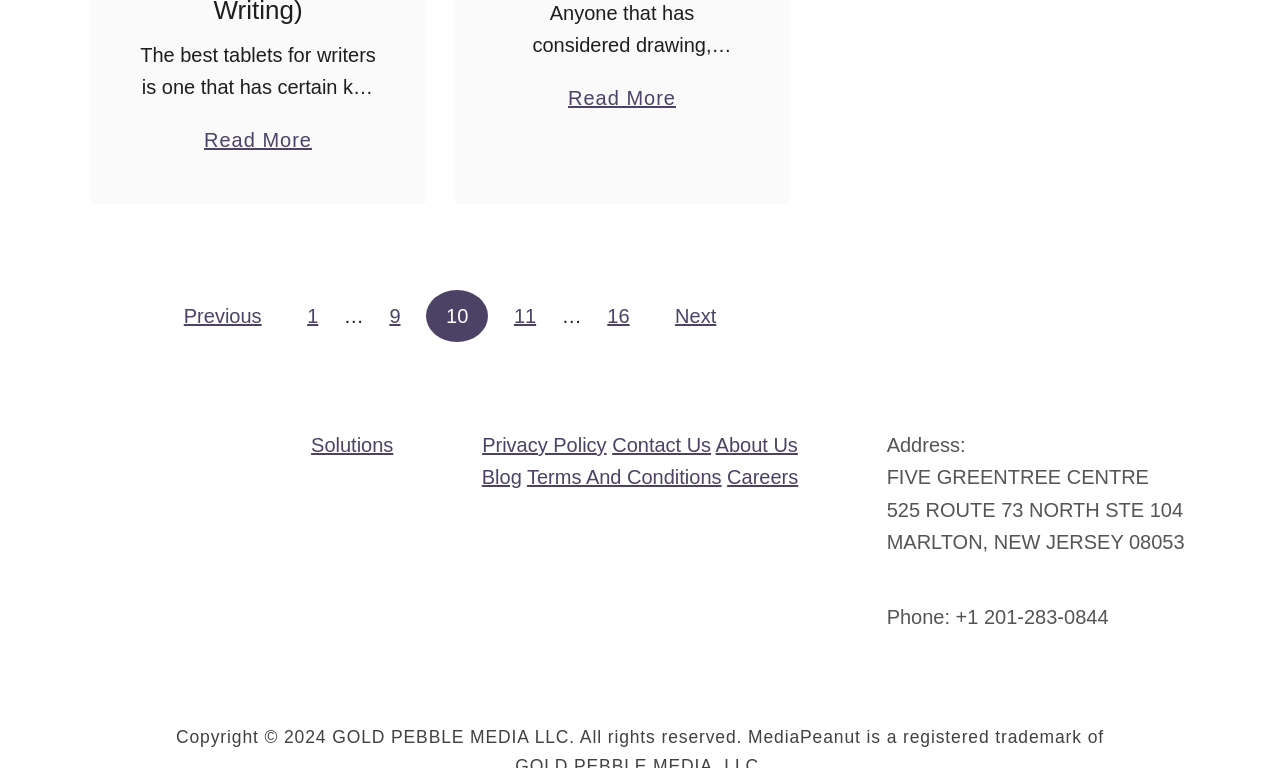How many pages of posts are there?
Answer the question with a detailed and thorough explanation.

The navigation section shows links to pages 1, 9, 10, 11, and 16, indicating that there are at least 16 pages of posts.